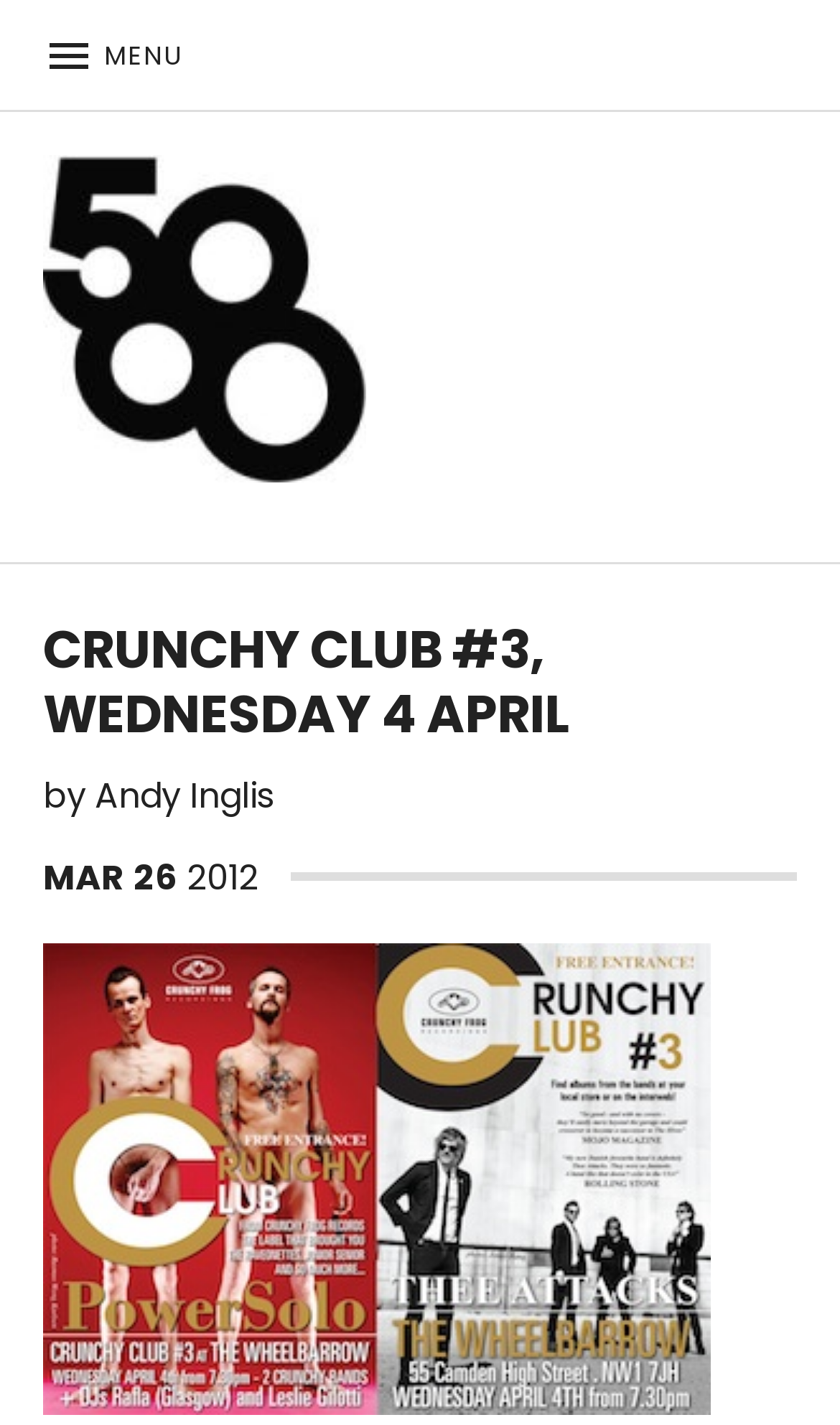Given the webpage screenshot and the description, determine the bounding box coordinates (top-left x, top-left y, bottom-right x, bottom-right y) that define the location of the UI element matching this description: Andy Inglis

[0.113, 0.541, 0.326, 0.575]